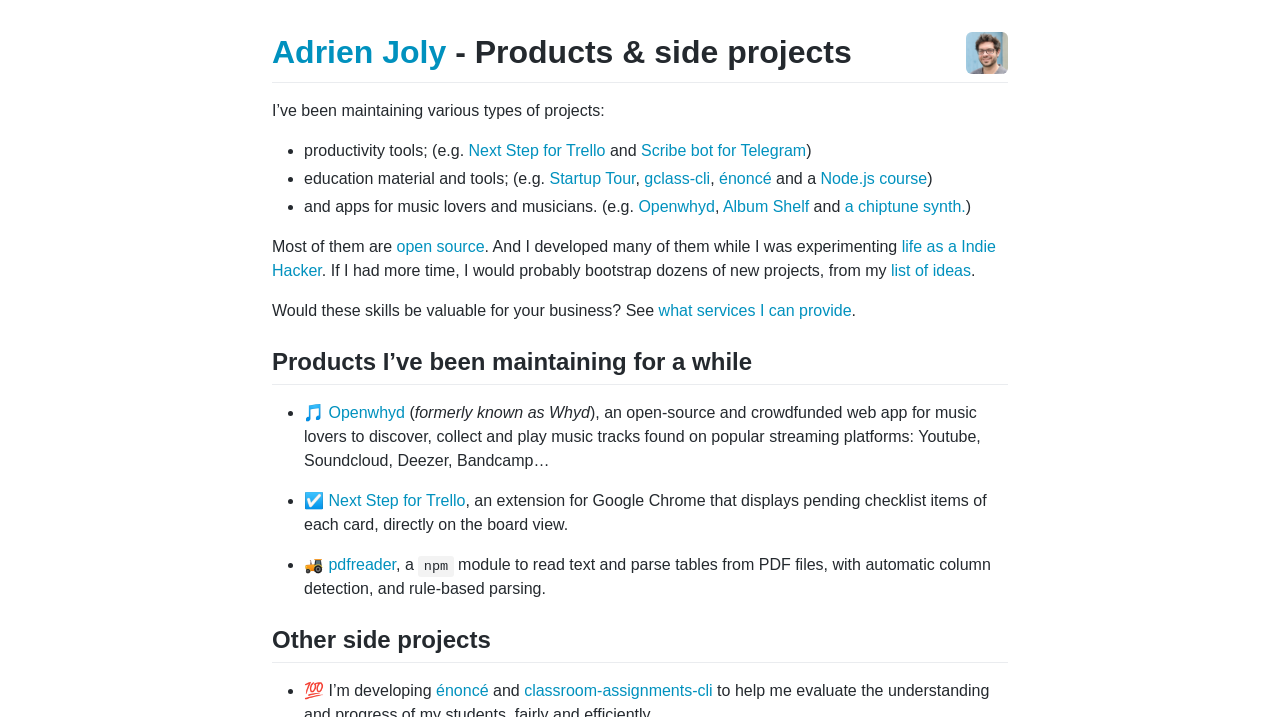Provide a one-word or brief phrase answer to the question:
What is the name of the open-source web app for music lovers?

Openwhyd